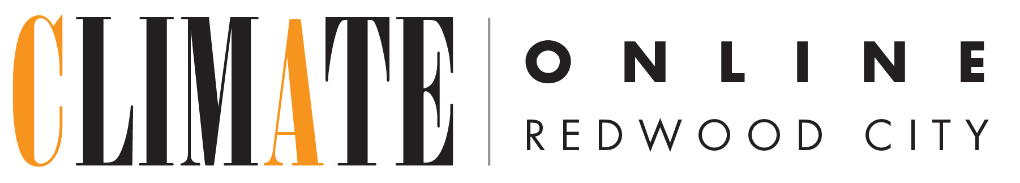What is the font style of the word 'ONLINE'?
Please use the visual content to give a single word or phrase answer.

different